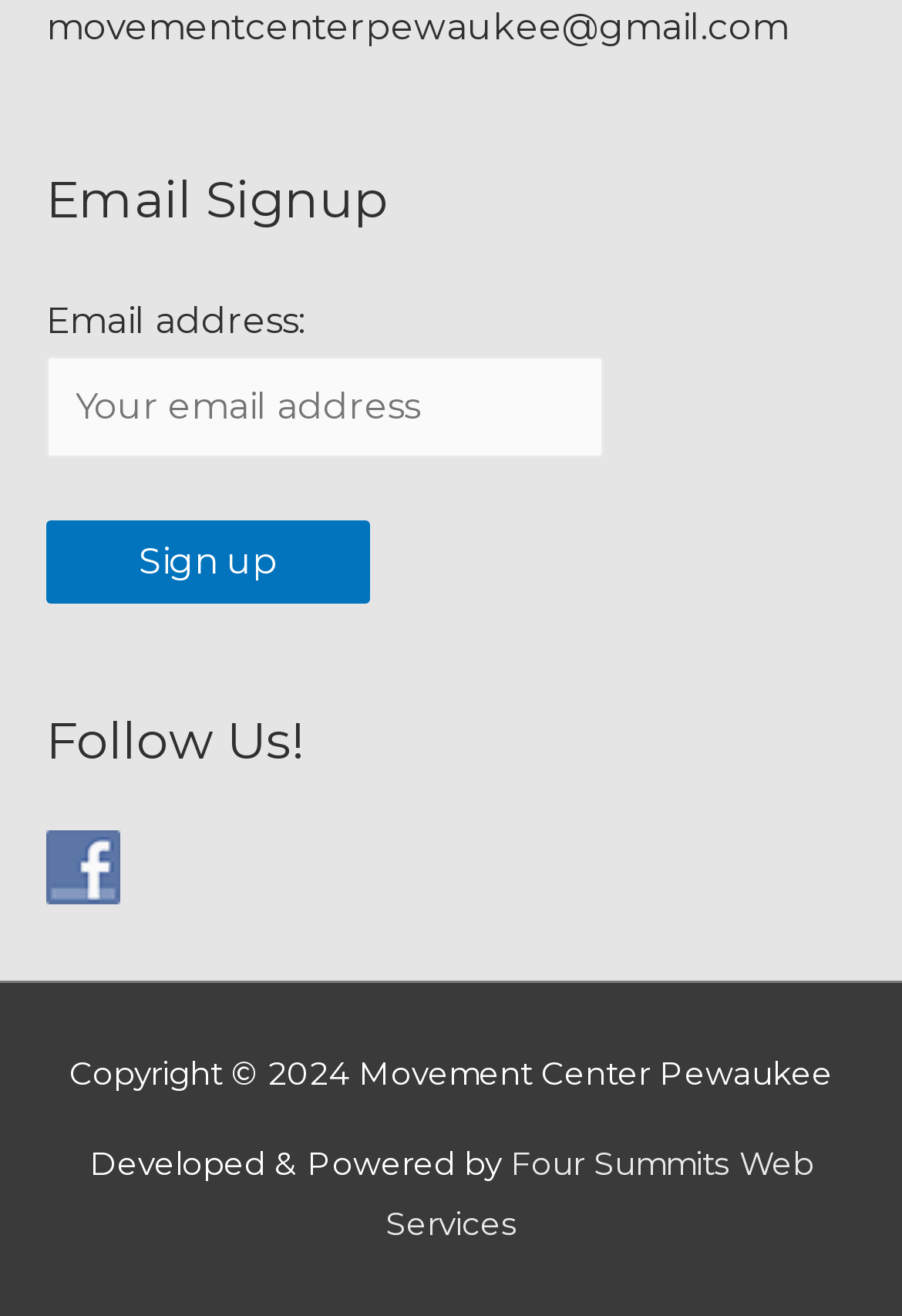Who developed the website?
Make sure to answer the question with a detailed and comprehensive explanation.

The webpage has a static text 'Developed & Powered by' followed by a link 'Four Summits Web Services', indicating that they are the developers of the website.